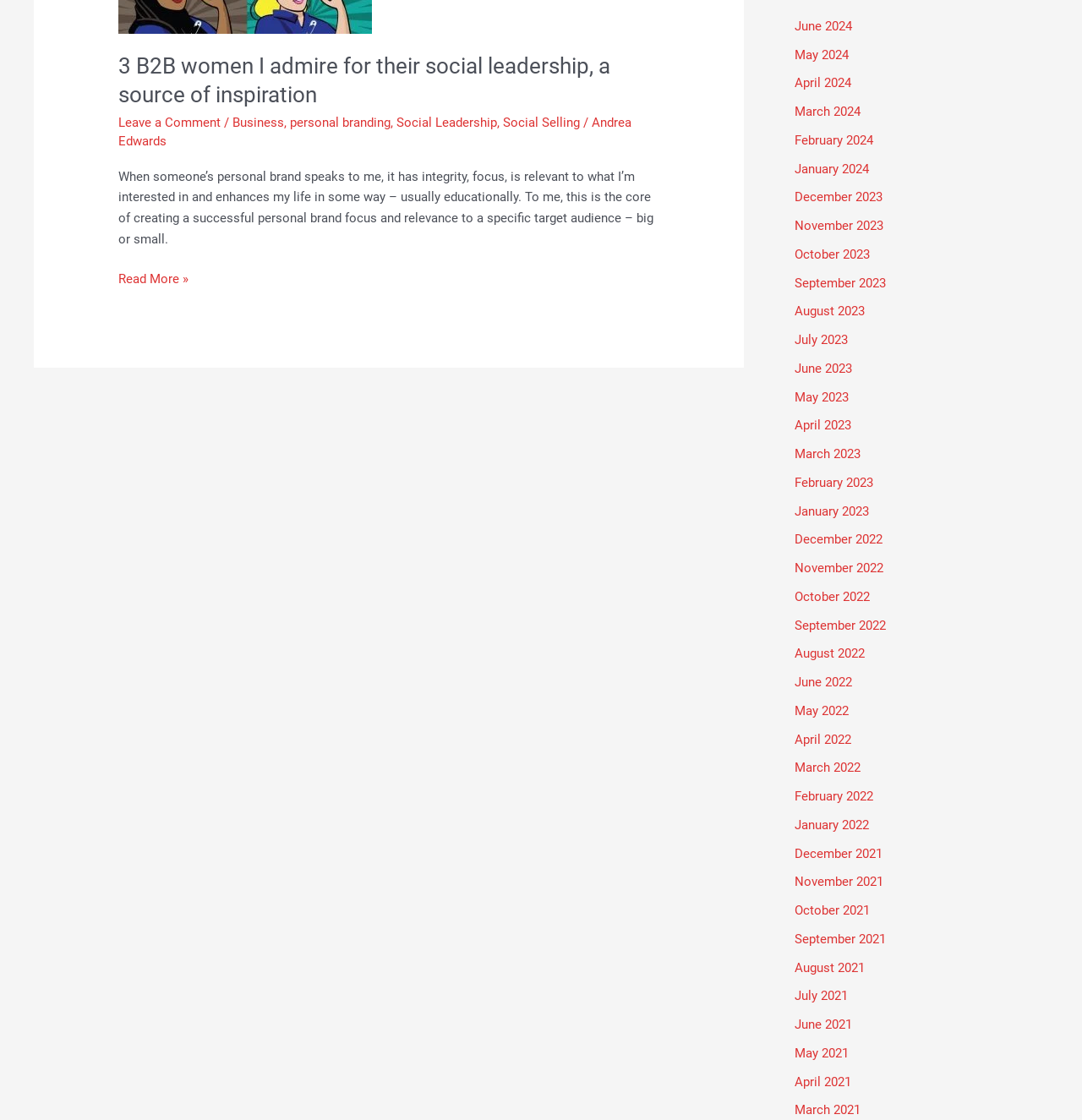Can you identify the bounding box coordinates of the clickable region needed to carry out this instruction: 'Read the article about 3 B2B women I admire for their social leadership'? The coordinates should be four float numbers within the range of 0 to 1, stated as [left, top, right, bottom].

[0.109, 0.047, 0.609, 0.098]